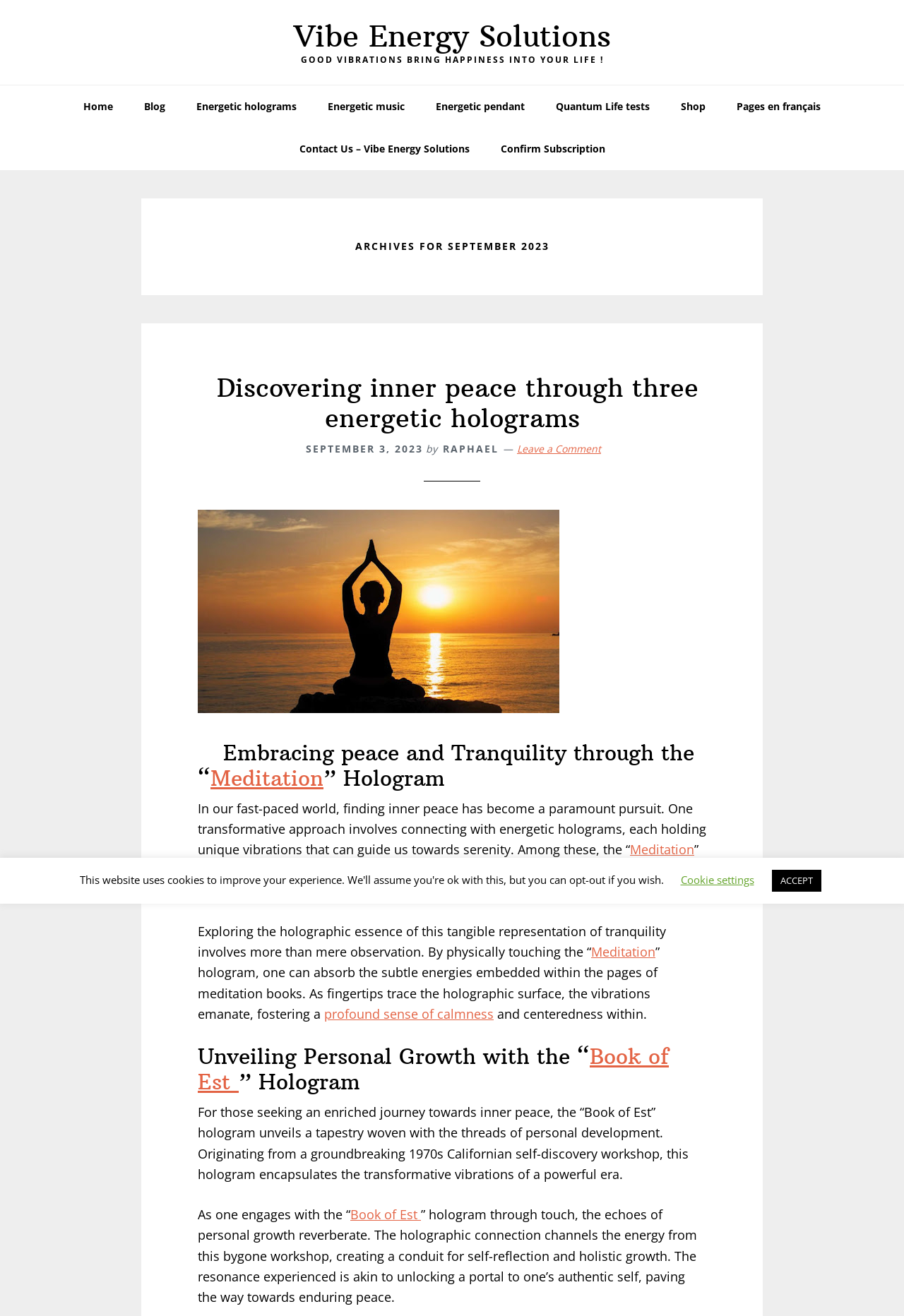Determine the bounding box coordinates of the element that should be clicked to execute the following command: "View 5 inch Android Panel PC with Shell-less Module".

None